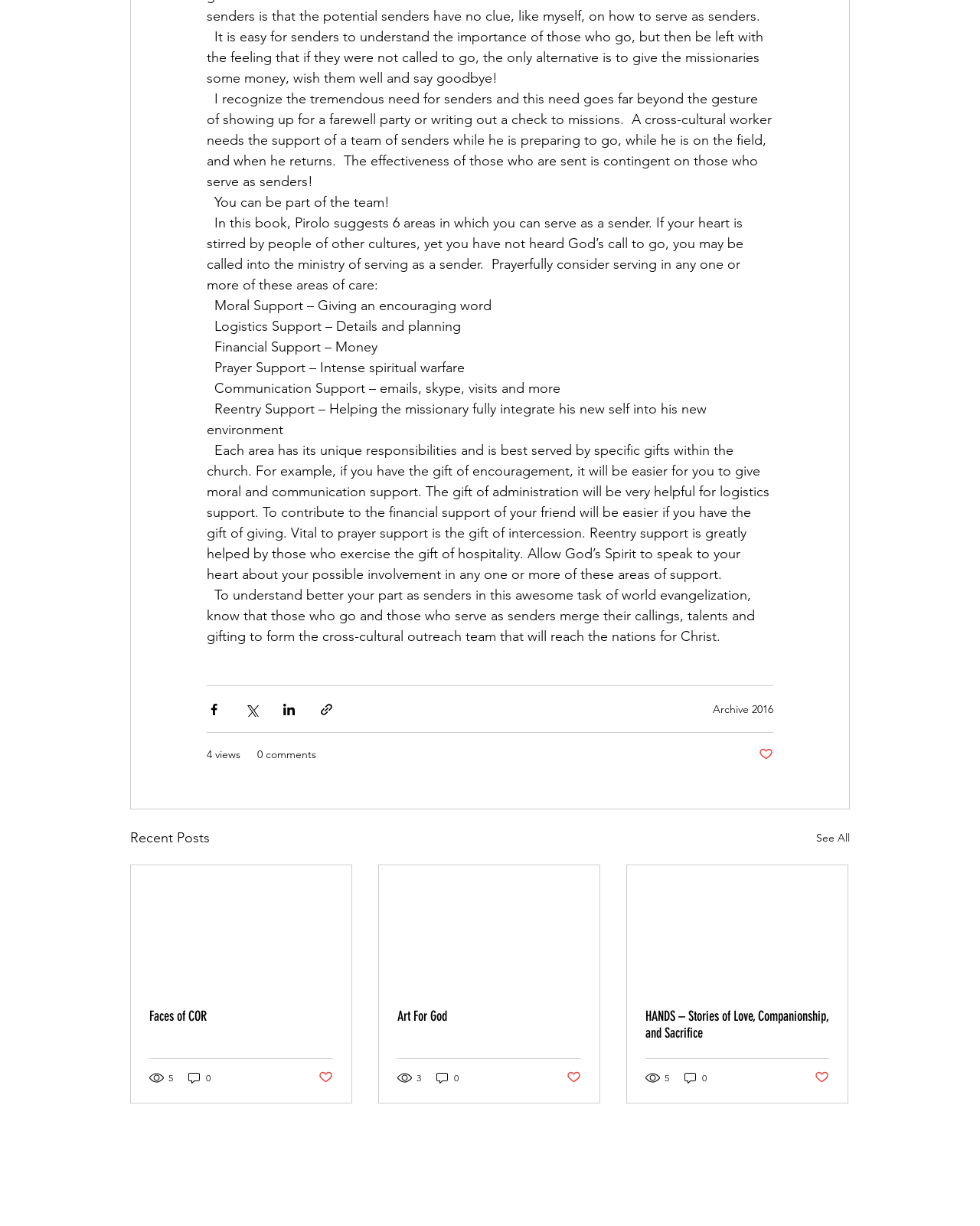Look at the image and write a detailed answer to the question: 
What is the purpose of reentry support?

According to the webpage, reentry support is one of the areas where senders can provide help, and its purpose is to assist missionaries in fully integrating their new self into their new environment after returning from their mission.